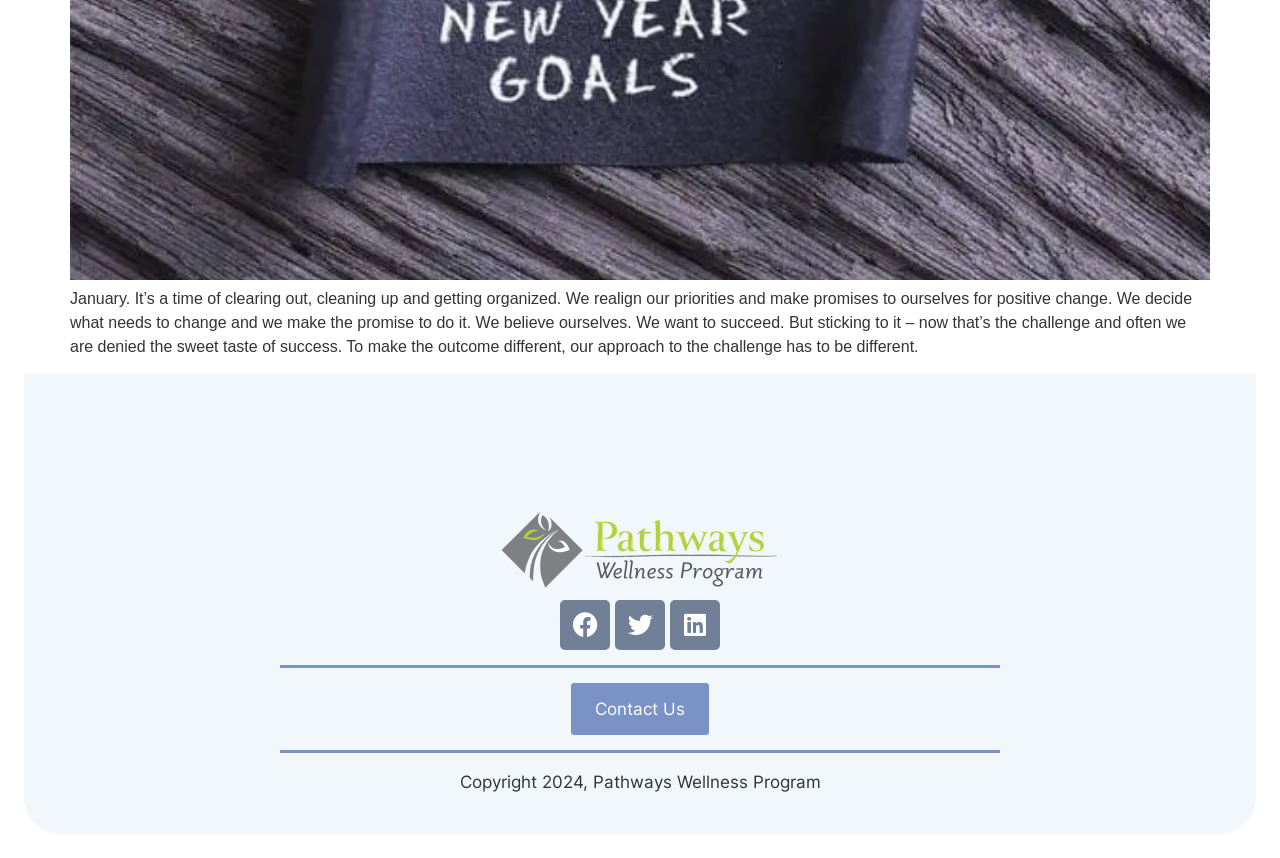Identify and provide the bounding box for the element described by: "Twitter".

[0.48, 0.699, 0.52, 0.757]